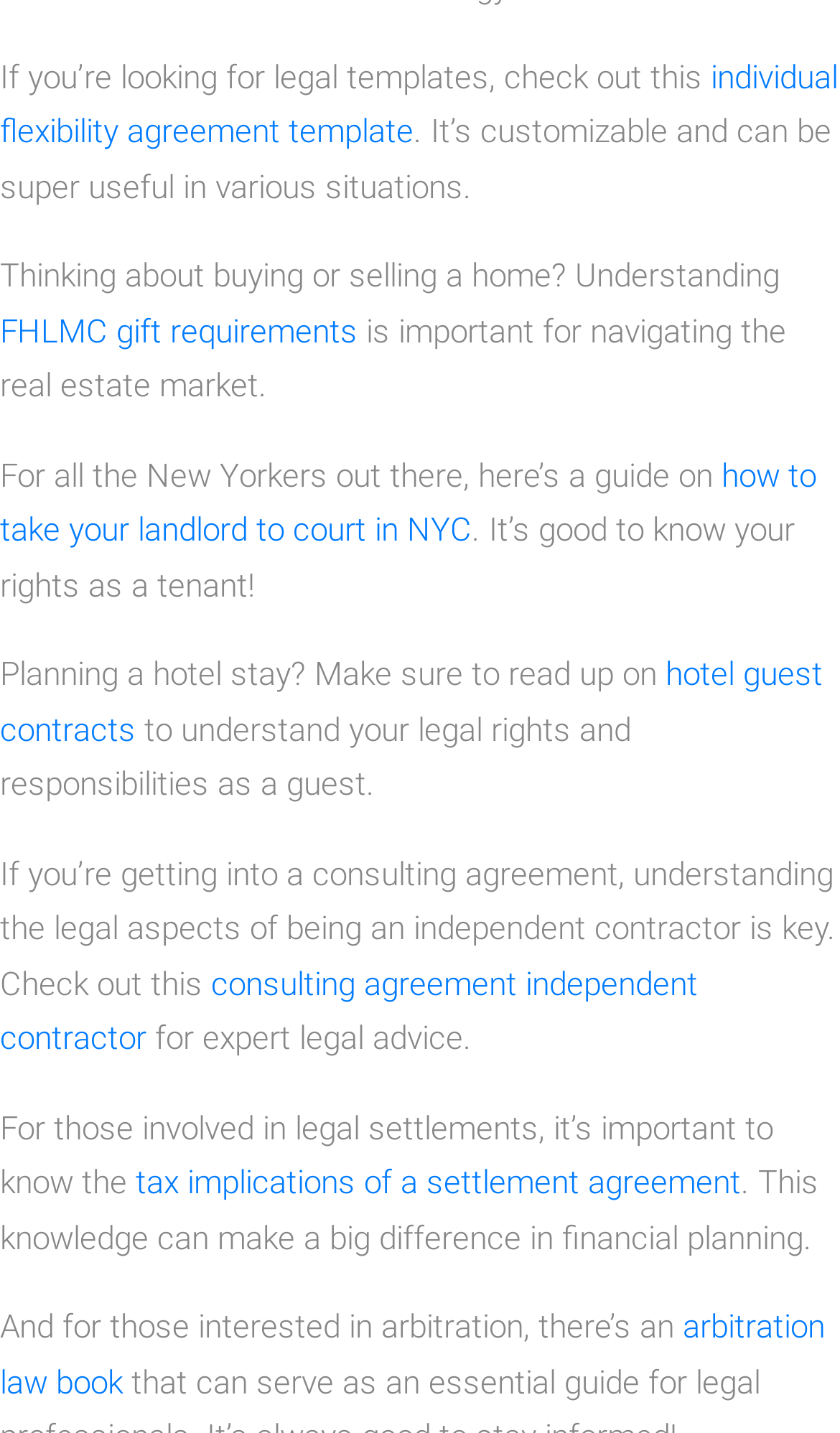Is there a guide for New Yorkers on the webpage?
Could you answer the question in a detailed manner, providing as much information as possible?

The webpage contains a sentence that mentions 'For all the New Yorkers out there, here’s a guide on how to take your landlord to court in NYC', indicating that there is a guide specifically for New Yorkers on the webpage.